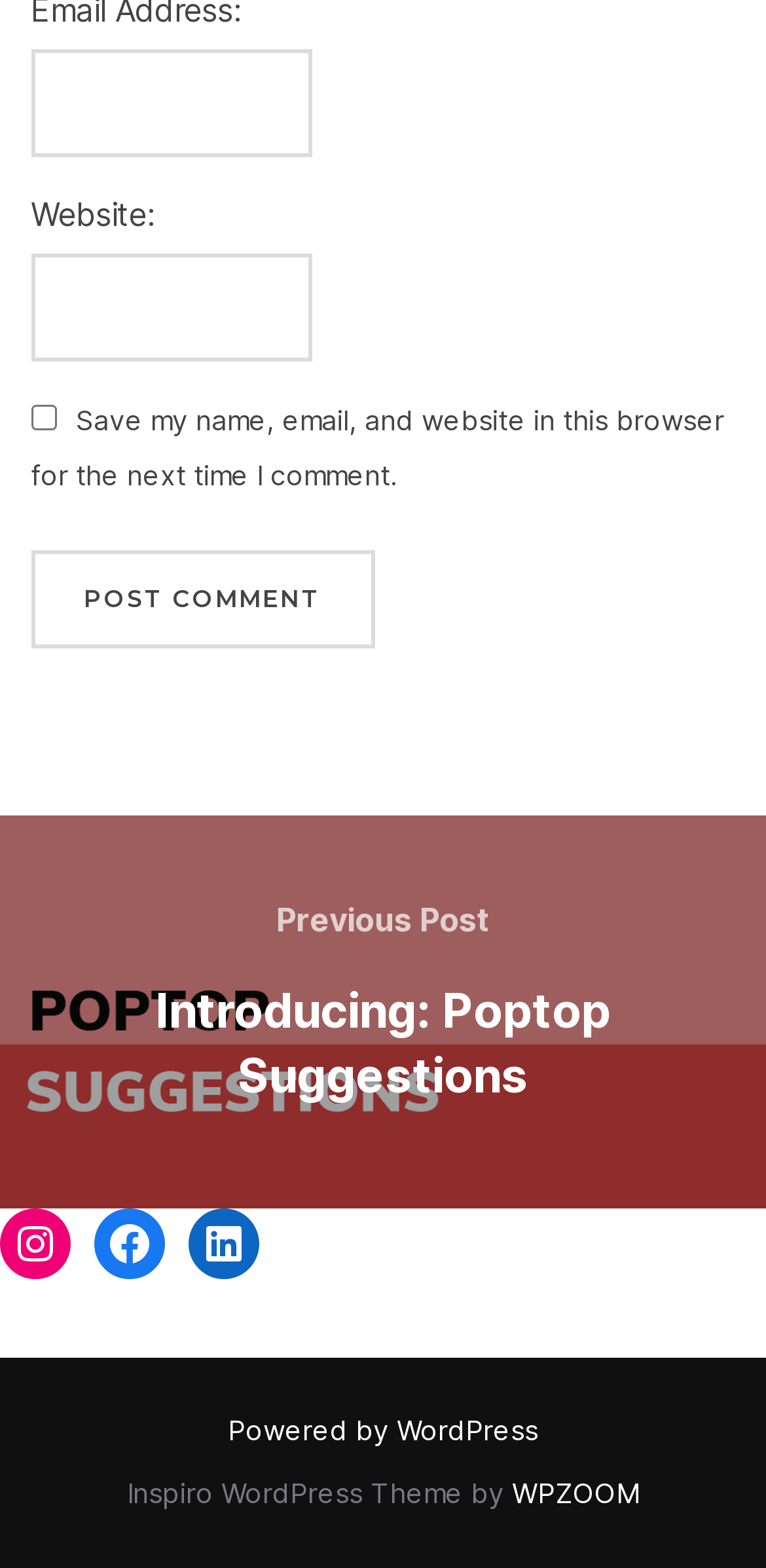Identify the bounding box coordinates of the clickable region to carry out the given instruction: "Input website".

[0.04, 0.161, 0.408, 0.23]